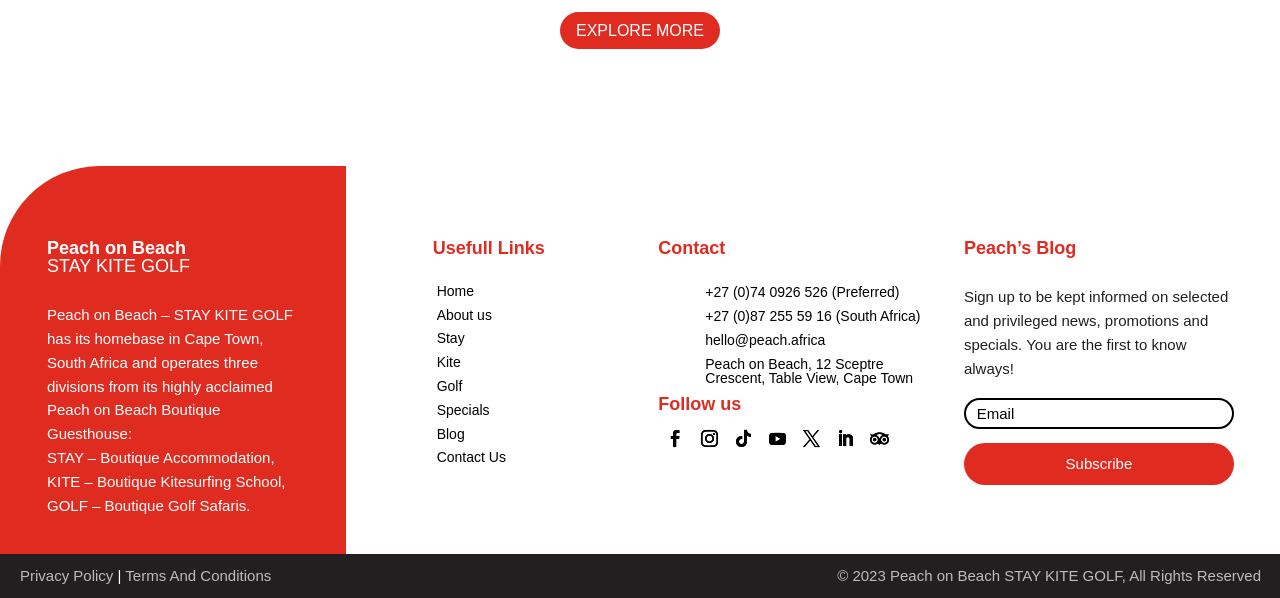Locate the bounding box for the described UI element: "Terms And Conditions". Ensure the coordinates are four float numbers between 0 and 1, formatted as [left, top, right, bottom].

[0.098, 0.949, 0.212, 0.977]